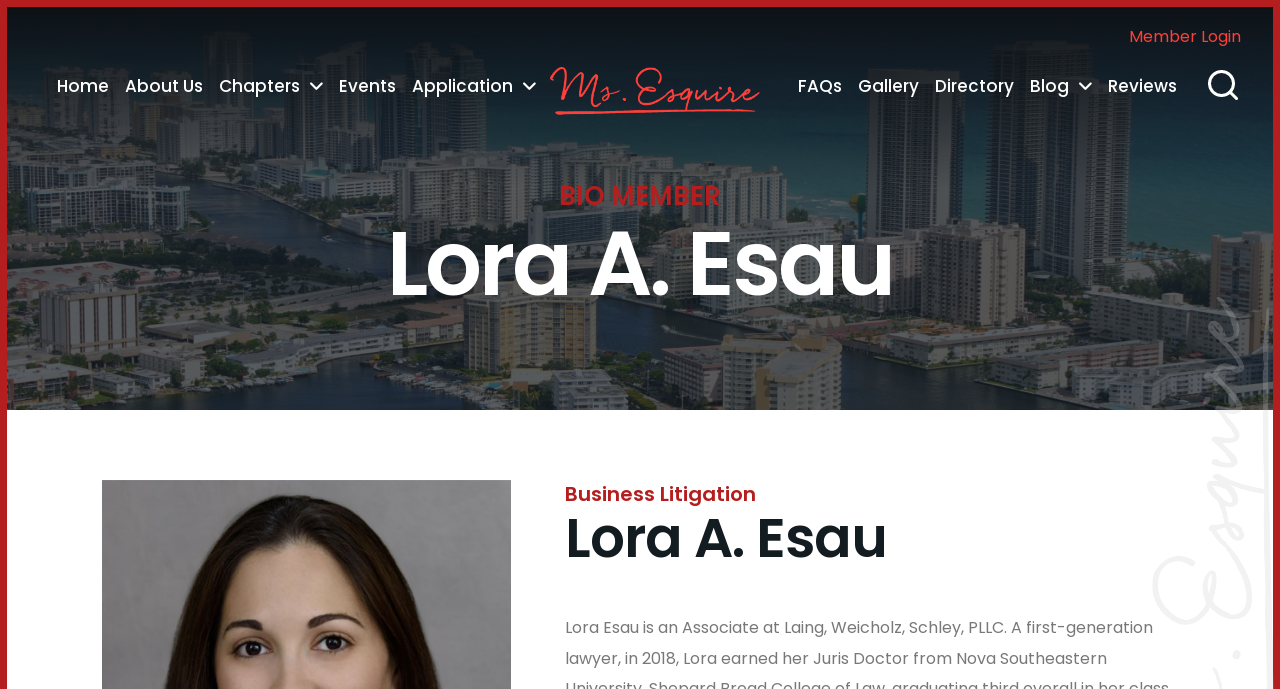Locate the bounding box coordinates of the clickable region to complete the following instruction: "Go to Home."

[0.044, 0.102, 0.085, 0.147]